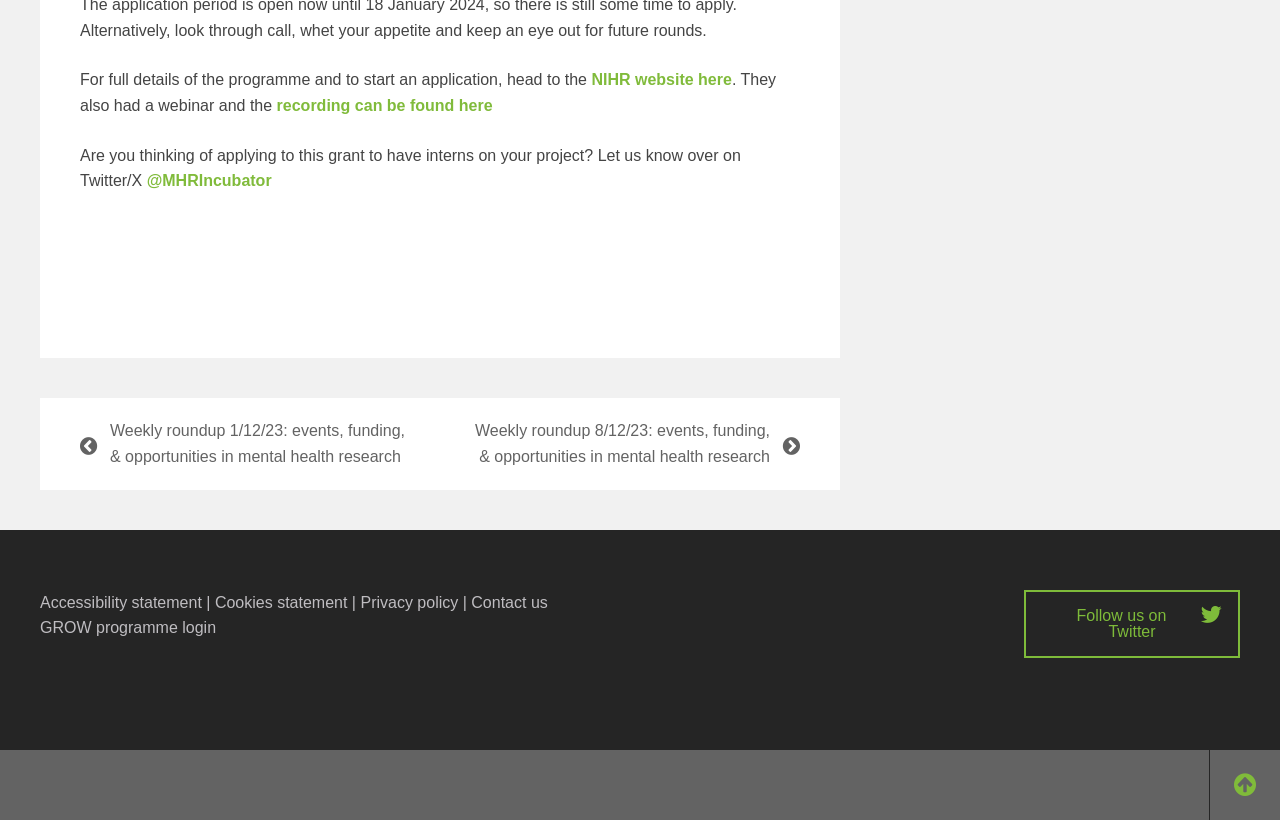Determine the bounding box coordinates of the clickable element necessary to fulfill the instruction: "View the accessibility statement". Provide the coordinates as four float numbers within the 0 to 1 range, i.e., [left, top, right, bottom].

[0.031, 0.724, 0.158, 0.745]